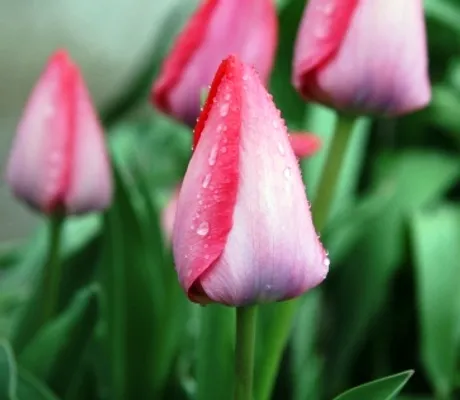Use a single word or phrase to answer the question: What is the purpose of the image?

Promoting farm-to-table ventures